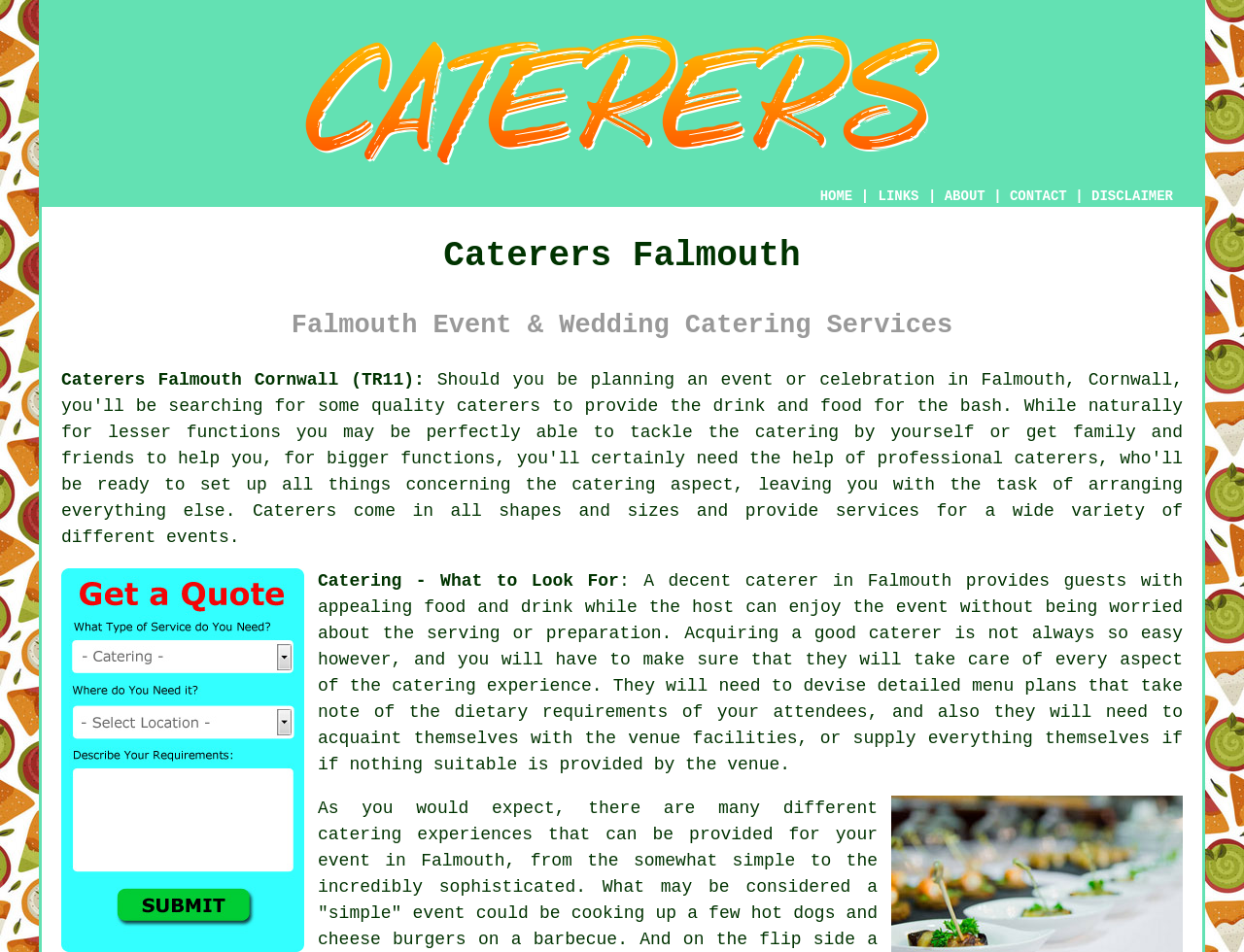Identify the bounding box coordinates for the region to click in order to carry out this instruction: "Click HOME". Provide the coordinates using four float numbers between 0 and 1, formatted as [left, top, right, bottom].

[0.659, 0.198, 0.685, 0.214]